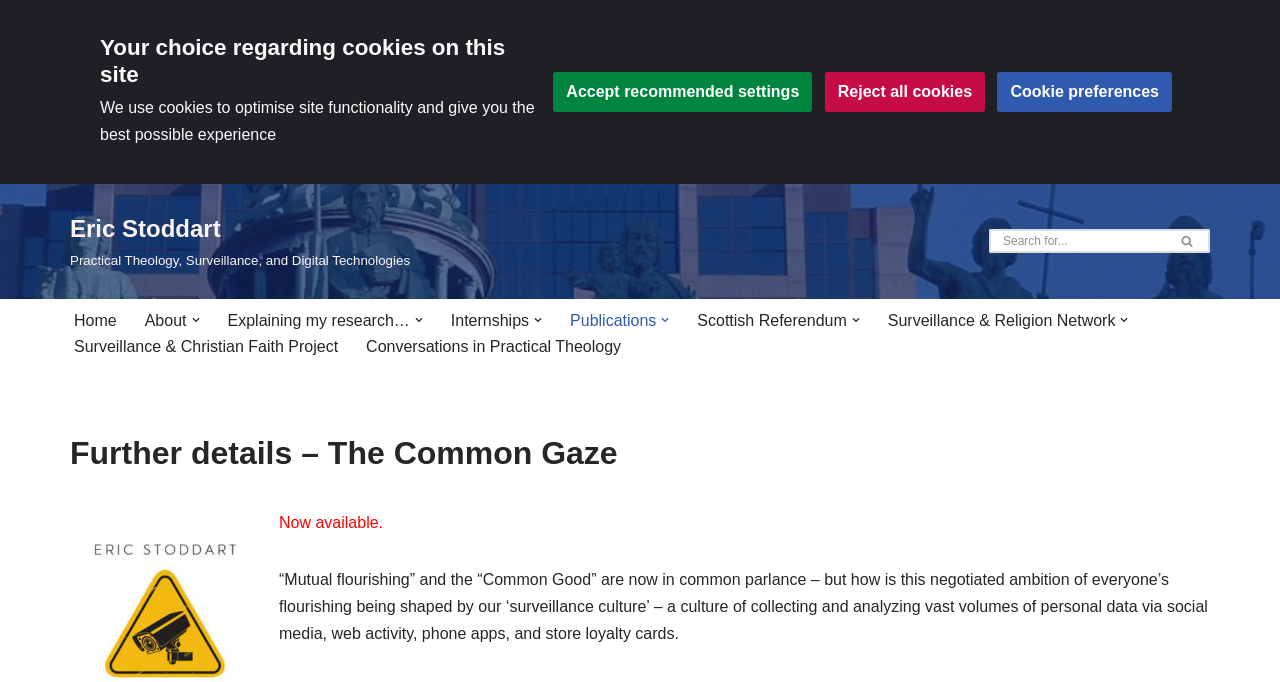Identify the bounding box coordinates of the region that should be clicked to execute the following instruction: "Read about the Common Gaze".

[0.055, 0.627, 0.945, 0.702]